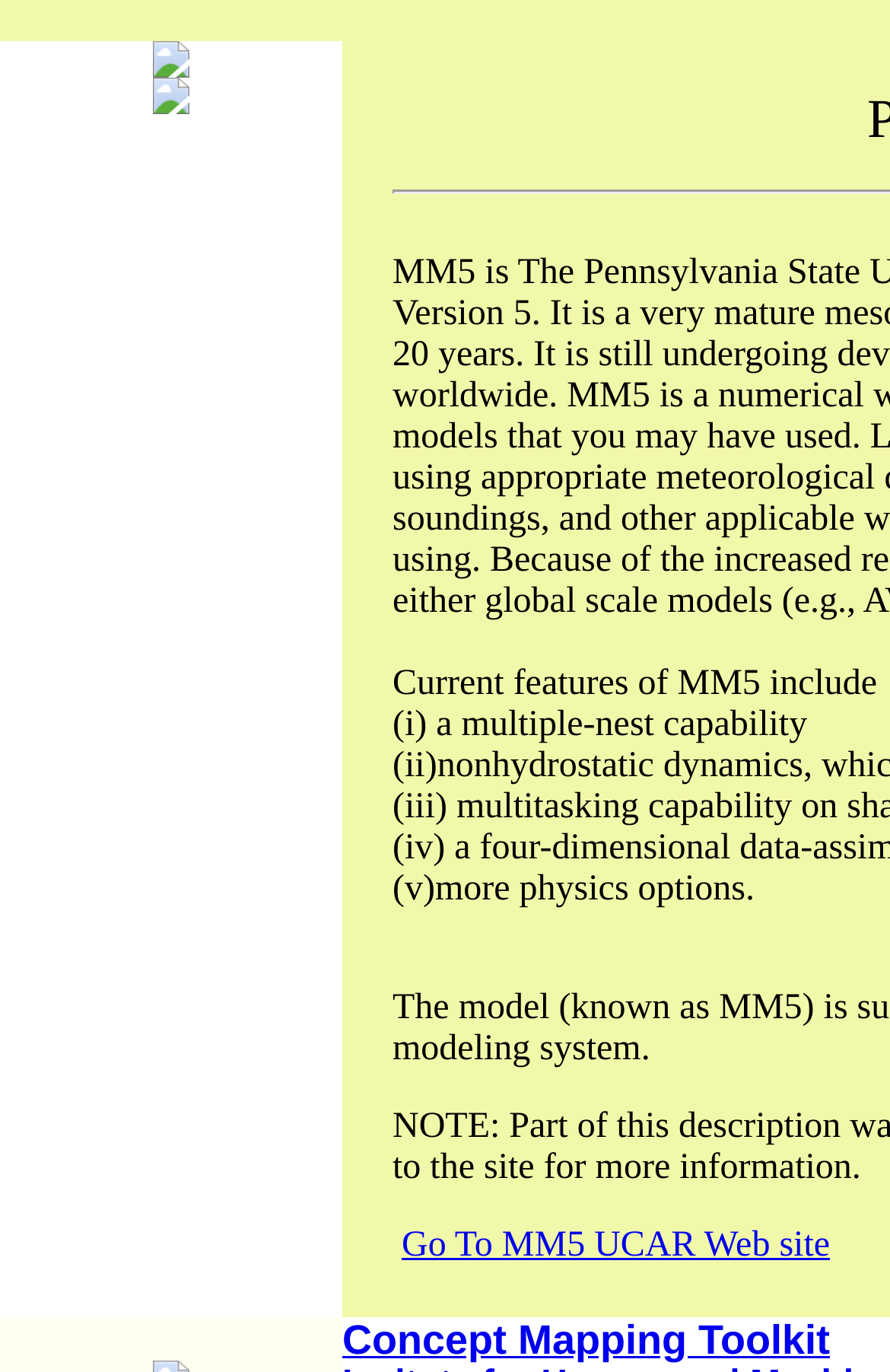Describe all the visual and textual components of the webpage comprehensively.

The webpage is about the NCAR mesoscale model, specifically the MM5 model. At the top-left corner, there is a small, non-descriptive text element. Below it, there is a table cell that occupies most of the page. Within this table cell, there are two images side by side, with a link between them. The first image is slightly above the second one. 

To the right of the images, there is a block of text that describes the current features of MM5. The text is divided into several paragraphs, with the first paragraph stating "Current features of MM5 include". The subsequent paragraphs list the features, including "a multiple-nest capability" and "more physics options". 

Below the text block, there is another non-descriptive text element, followed by a link to the MM5 UCAR Web site. At the bottom of the page, there is a link to the Concept Mapping Toolkit, which is positioned below the table cell.